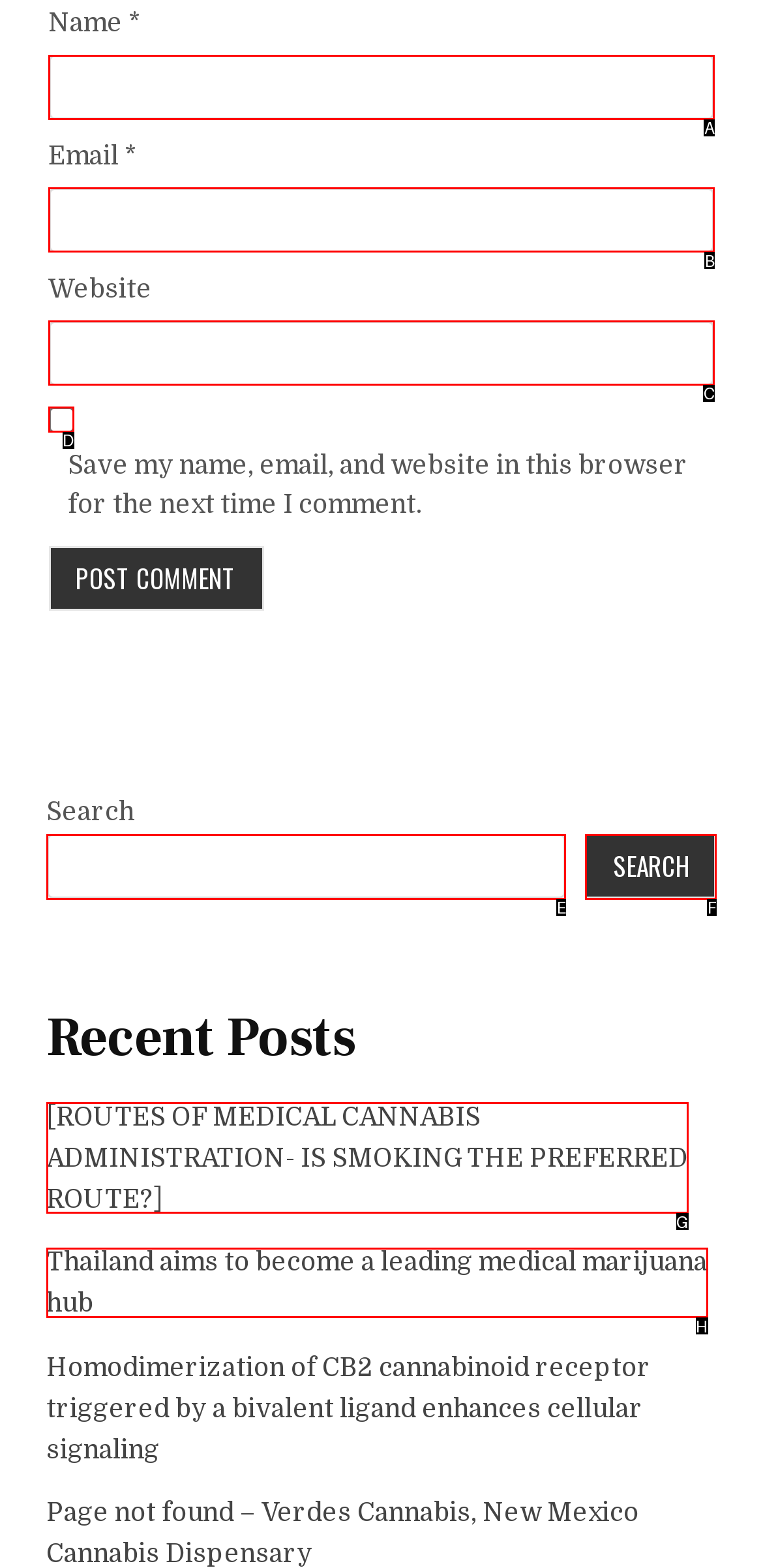Tell me which one HTML element you should click to complete the following task: Read recent post about medical cannabis administration
Answer with the option's letter from the given choices directly.

G